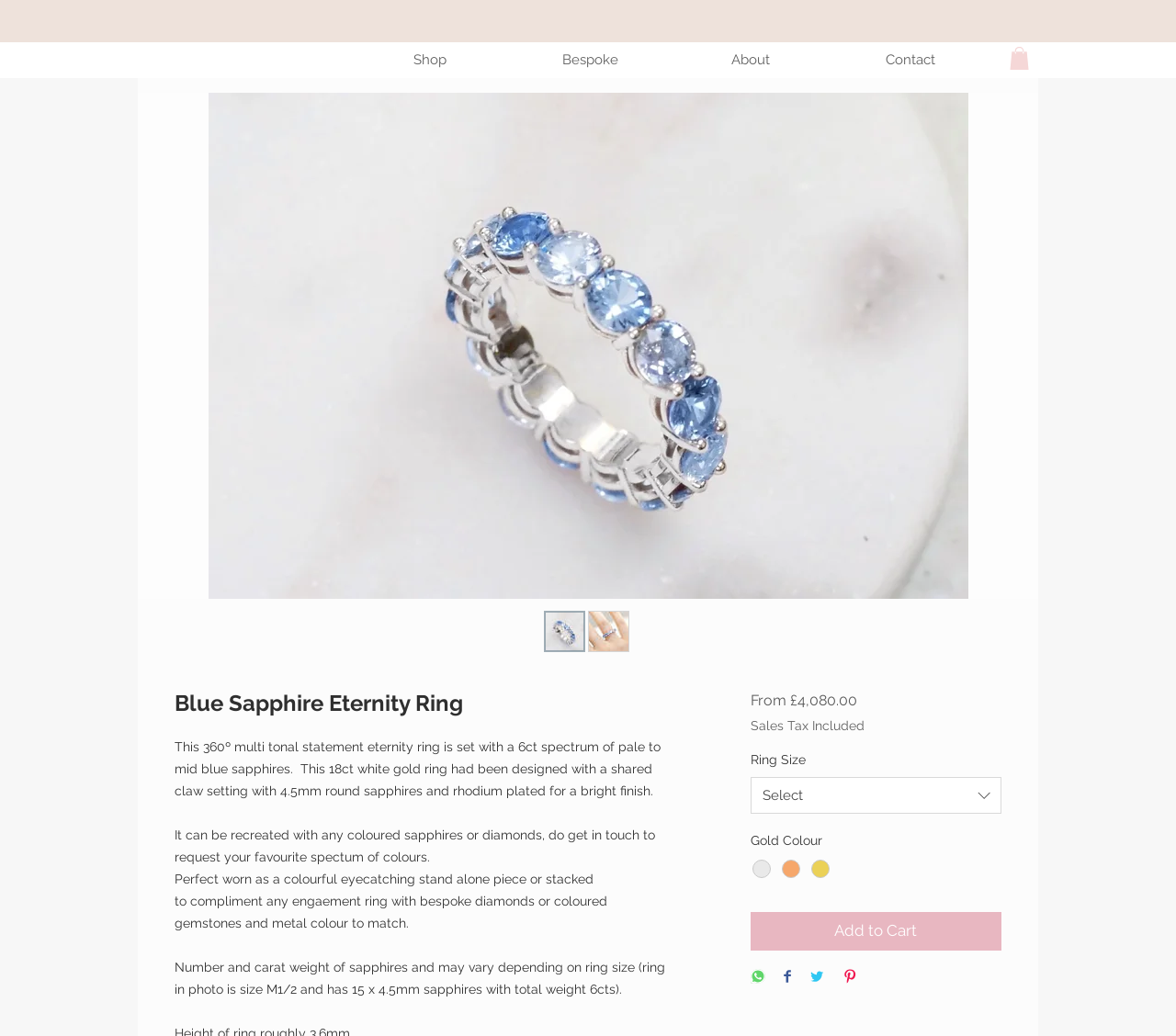From the webpage screenshot, predict the bounding box of the UI element that matches this description: "alt="Thumbnail: Blue Sapphire Eternity Ring"".

[0.5, 0.59, 0.535, 0.63]